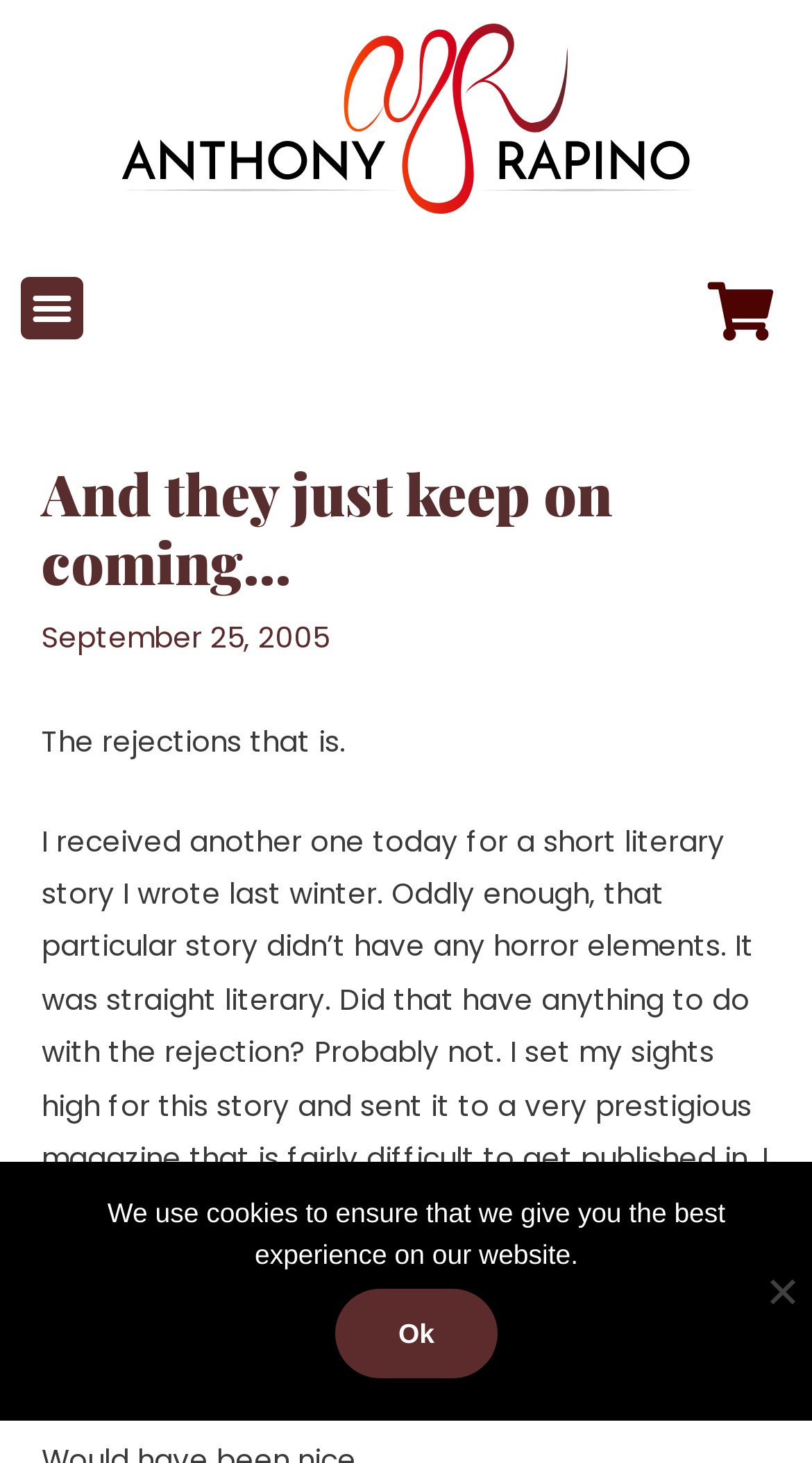Identify and provide the main heading of the webpage.

And they just keep on coming…